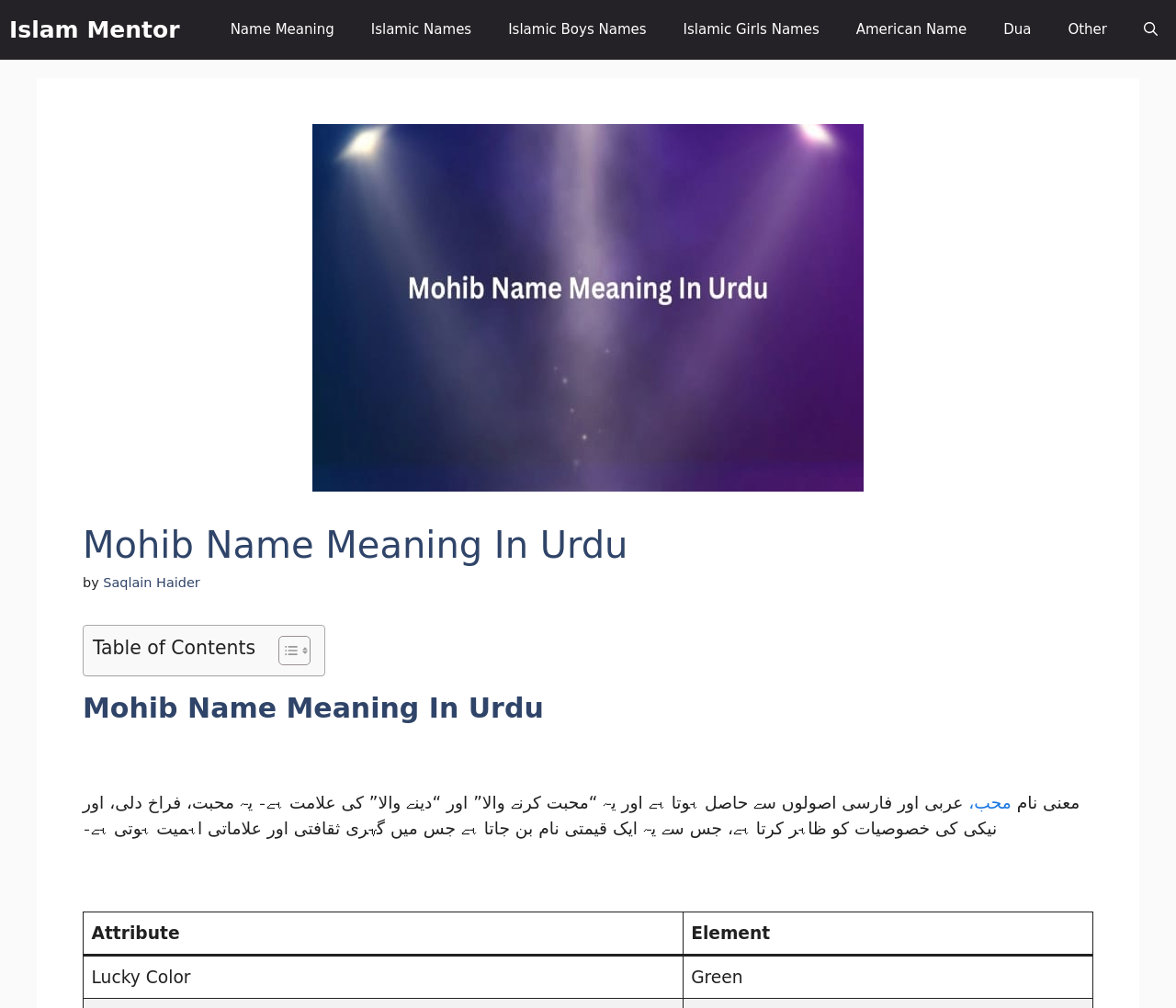Specify the bounding box coordinates of the area to click in order to execute this command: 'Read the 'Mohib Name Meaning In Urdu' heading'. The coordinates should consist of four float numbers ranging from 0 to 1, and should be formatted as [left, top, right, bottom].

[0.07, 0.519, 0.93, 0.562]